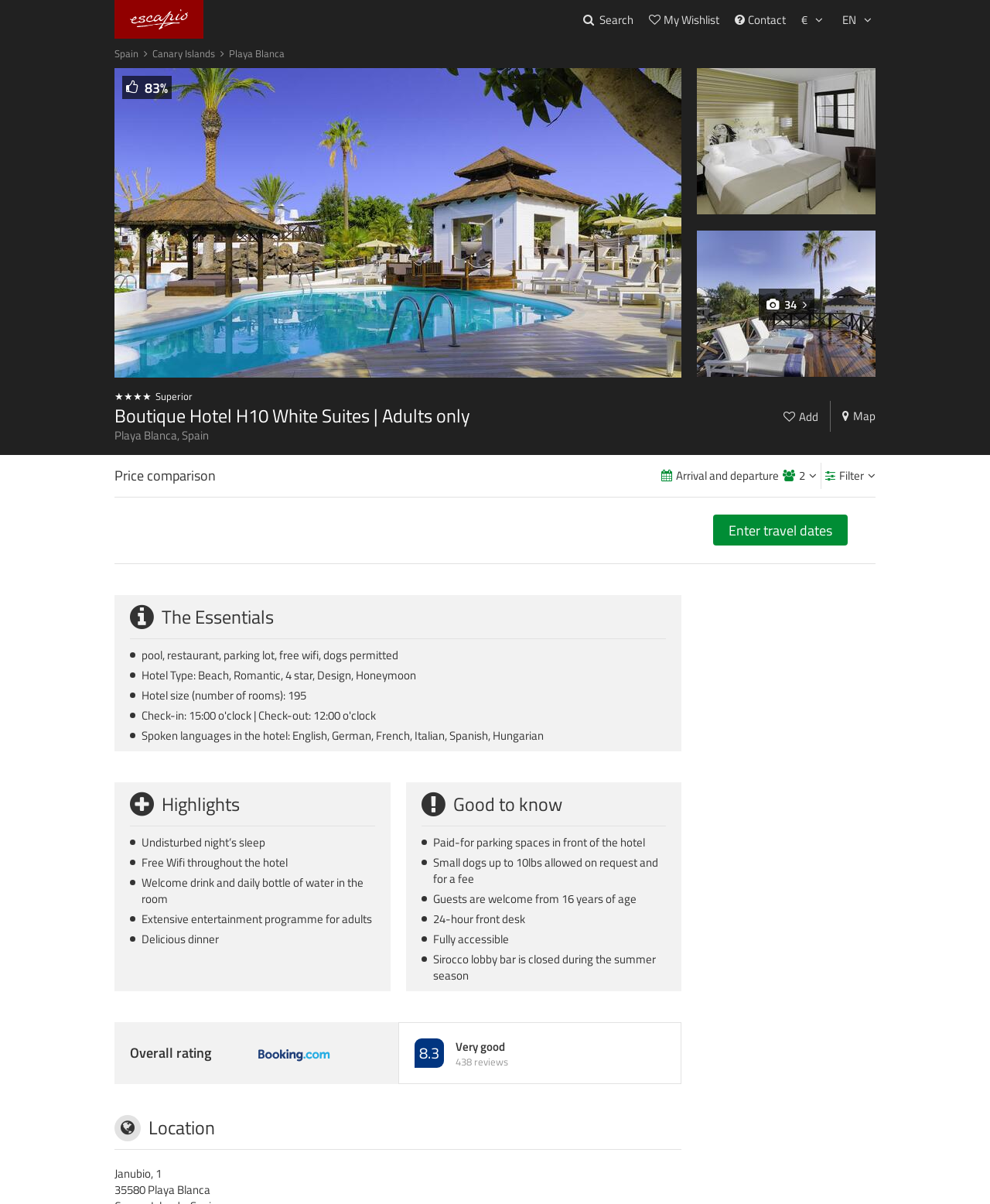Please identify the bounding box coordinates of the element that needs to be clicked to perform the following instruction: "Enter travel dates".

[0.72, 0.428, 0.856, 0.453]